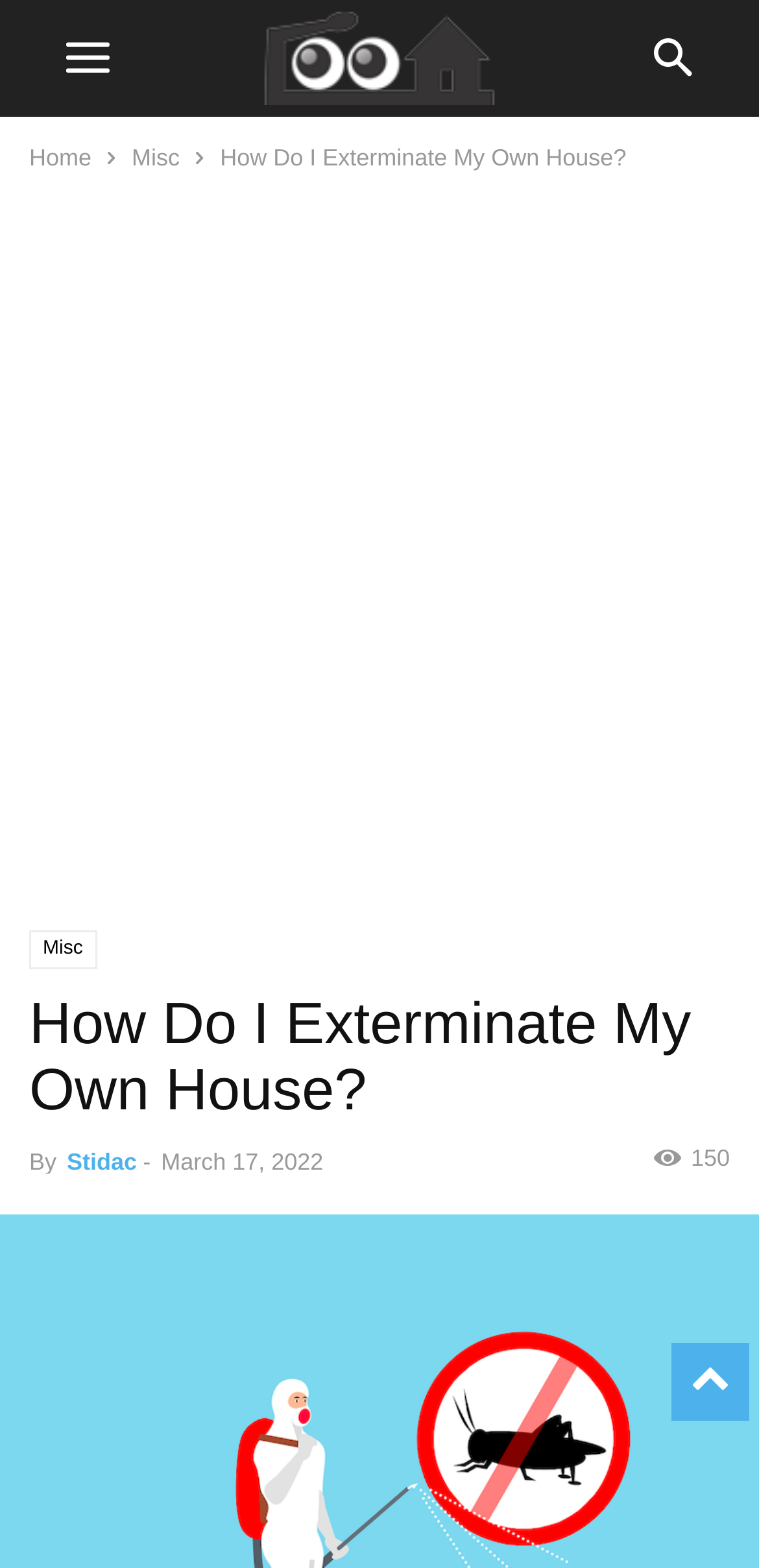When was the article published?
Please answer the question as detailed as possible based on the image.

I found the publication date by looking at the time element in the header section of the webpage, which says 'March 17, 2022'.